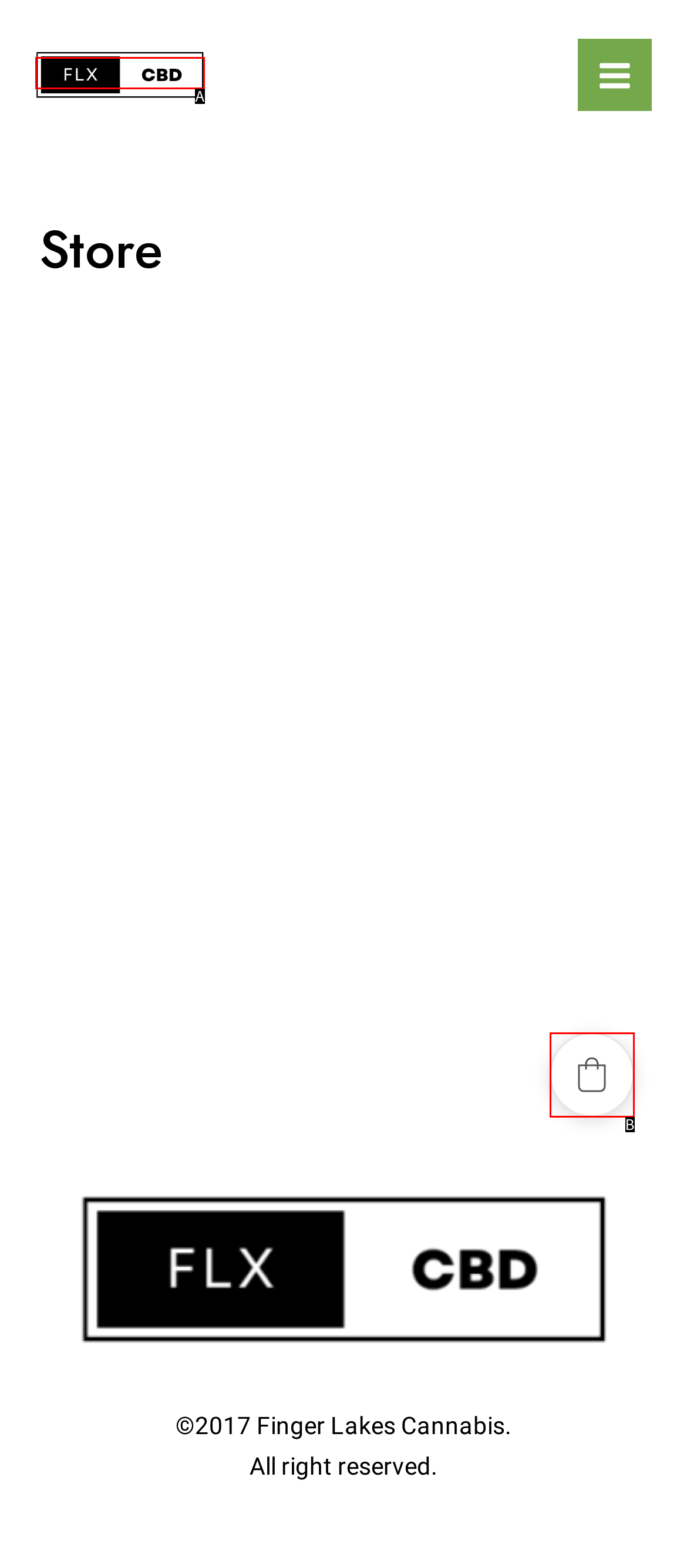Identify the HTML element that best fits the description: alt="Finger Lakes Cannabis". Respond with the letter of the corresponding element.

A